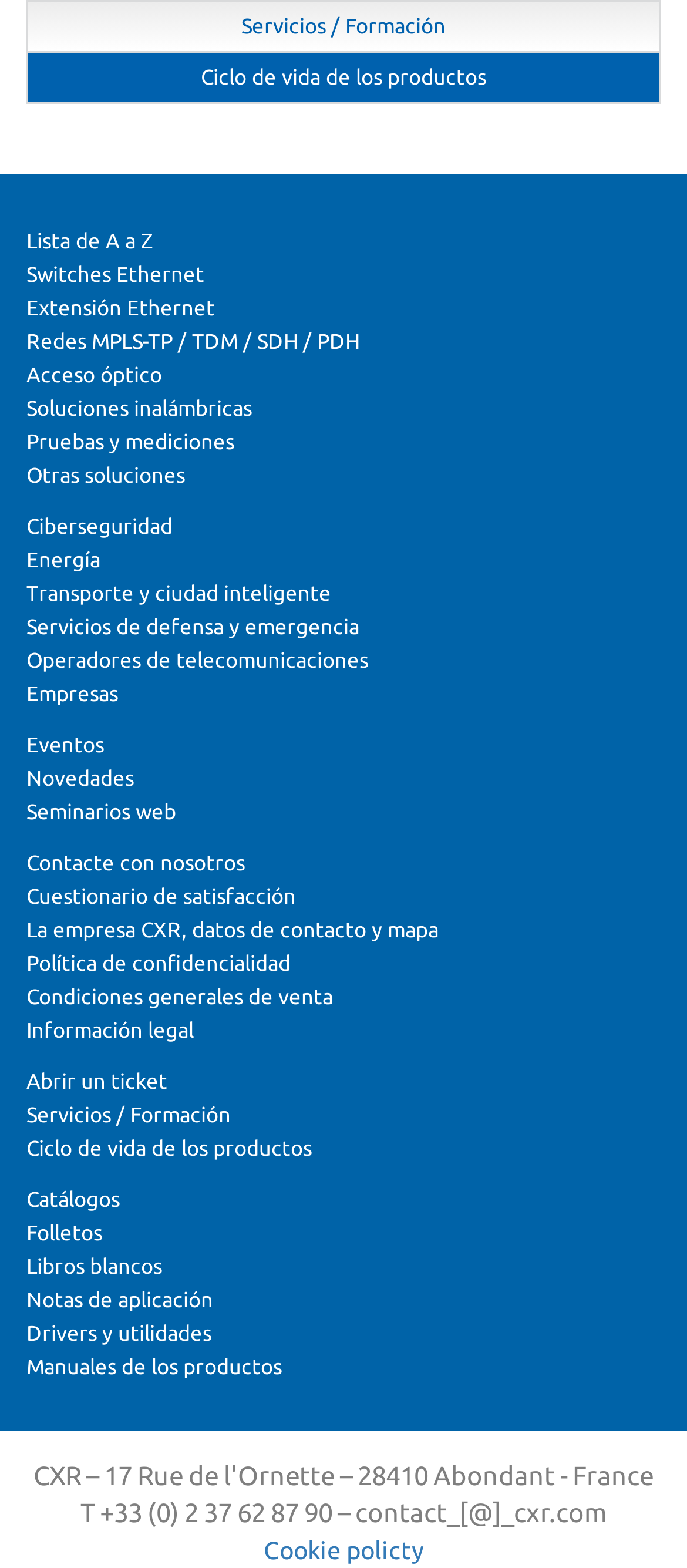What is the link related to cookie policy on the webpage?
Refer to the screenshot and answer in one word or phrase.

Cookie policy